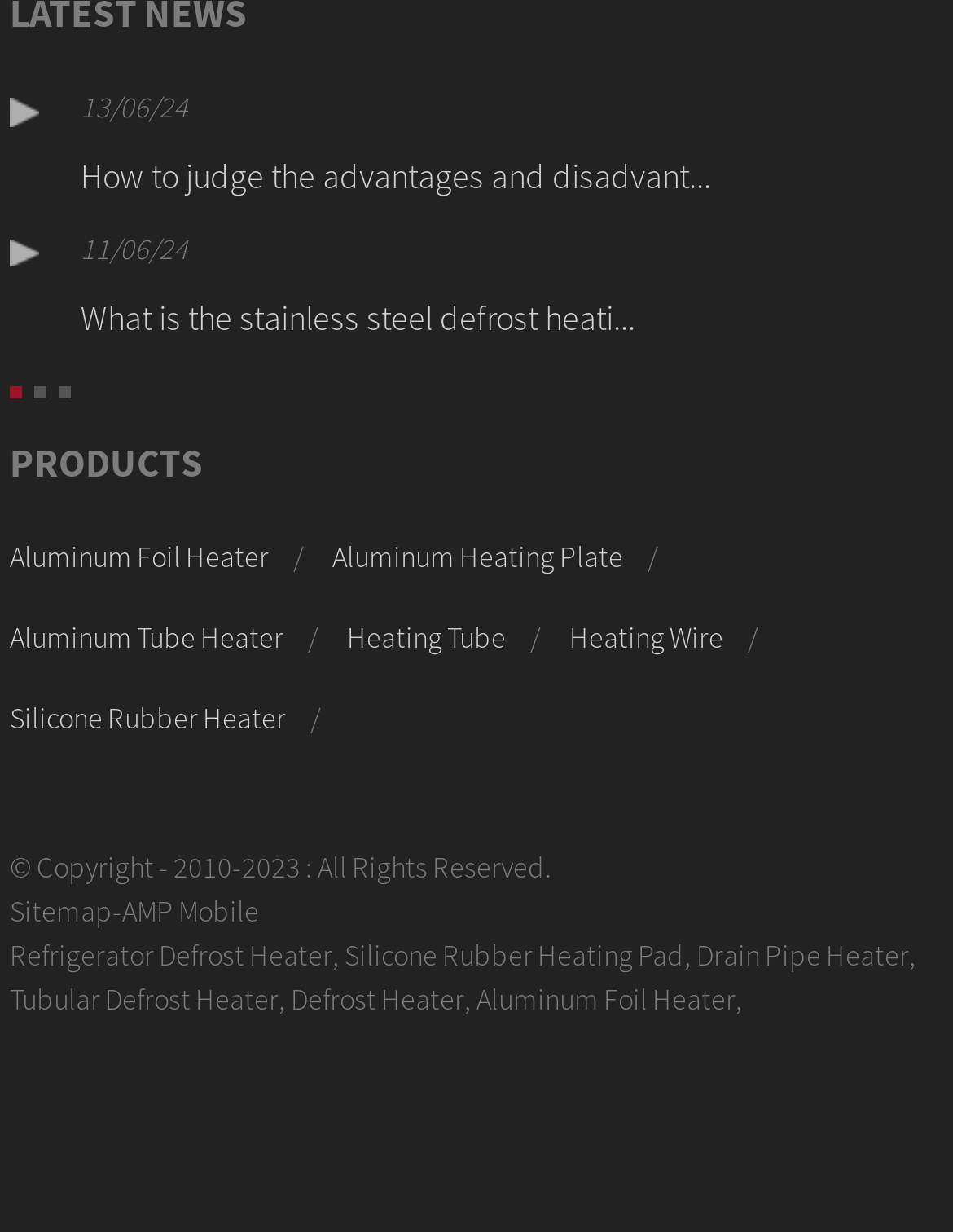Give a succinct answer to this question in a single word or phrase: 
What is the date of the first article?

13/06/24